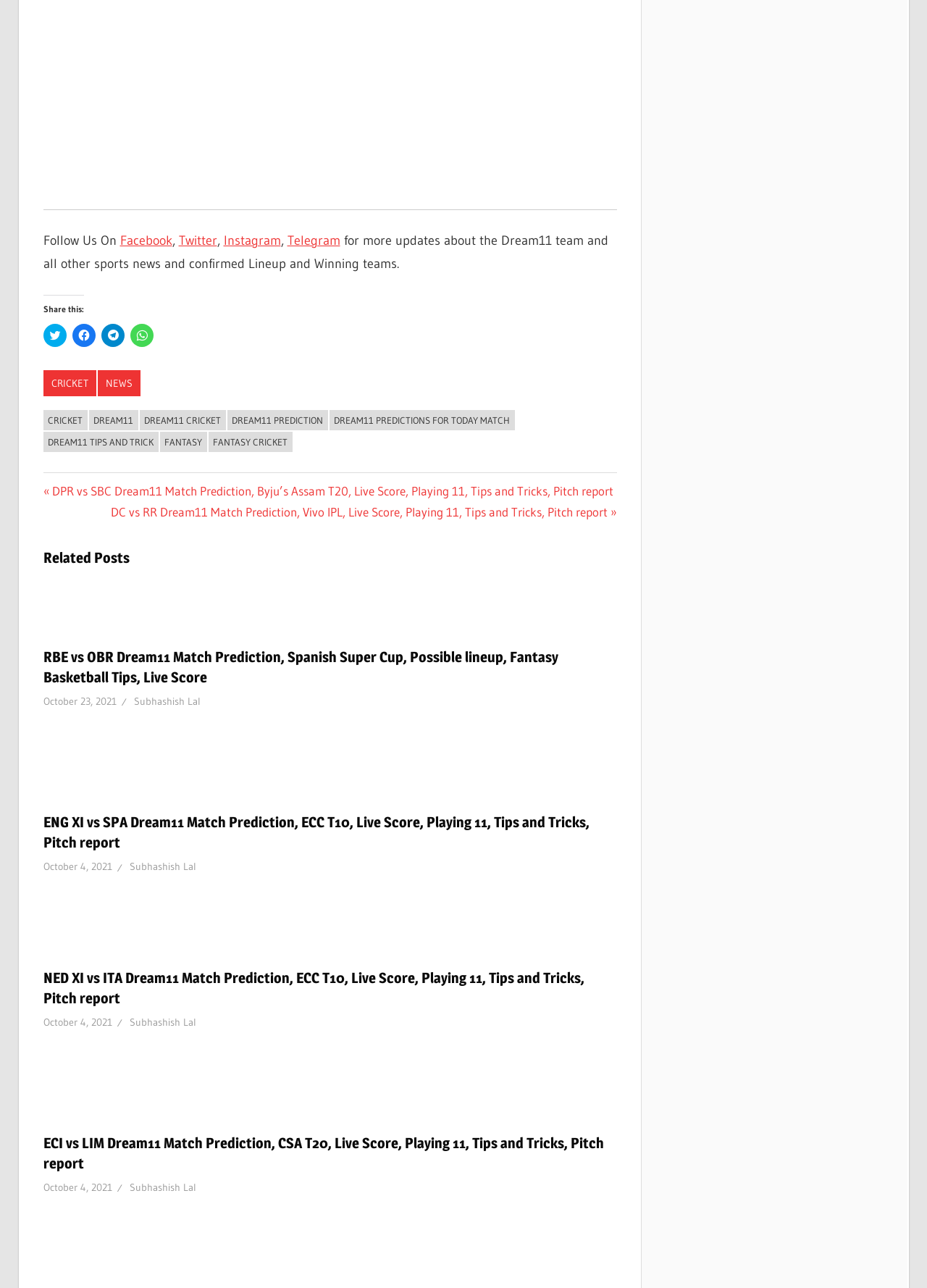Who is the author of the ENG XI vs SPA Dream11 article?
Please provide a single word or phrase answer based on the image.

Subhashish Lal